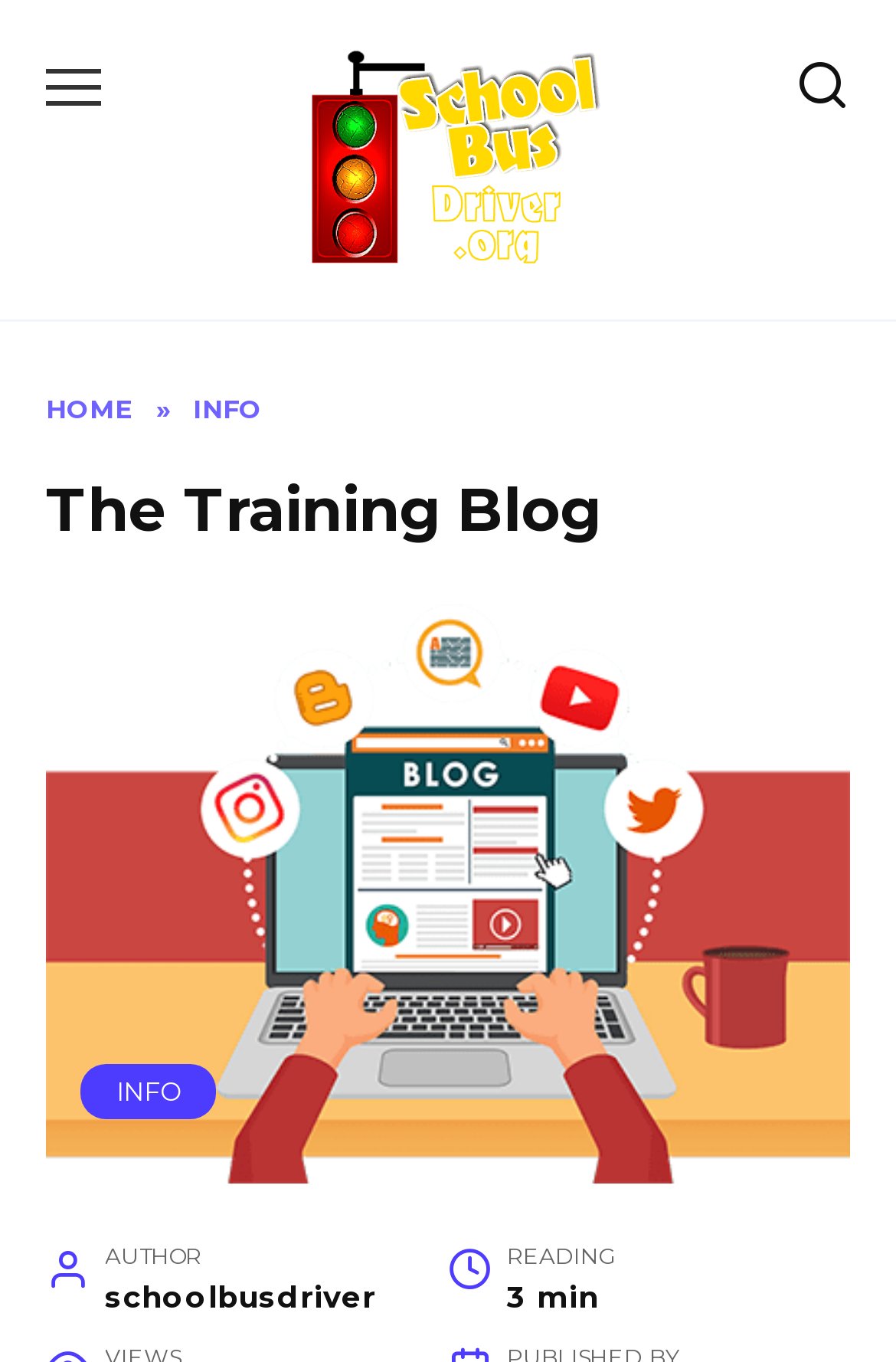Please identify the primary heading of the webpage and give its text content.

The Training Blog